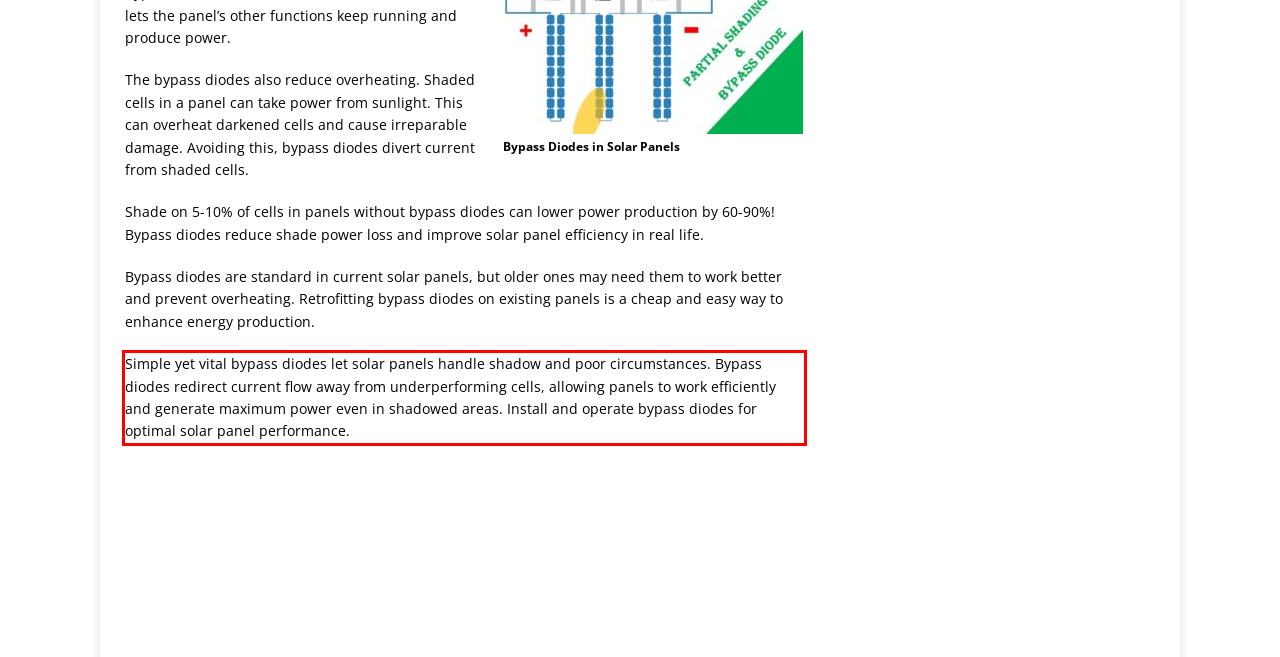You have a webpage screenshot with a red rectangle surrounding a UI element. Extract the text content from within this red bounding box.

Simple yet vital bypass diodes let solar panels handle shadow and poor circumstances. Bypass diodes redirect current flow away from underperforming cells, allowing panels to work efficiently and generate maximum power even in shadowed areas. Install and operate bypass diodes for optimal solar panel performance.